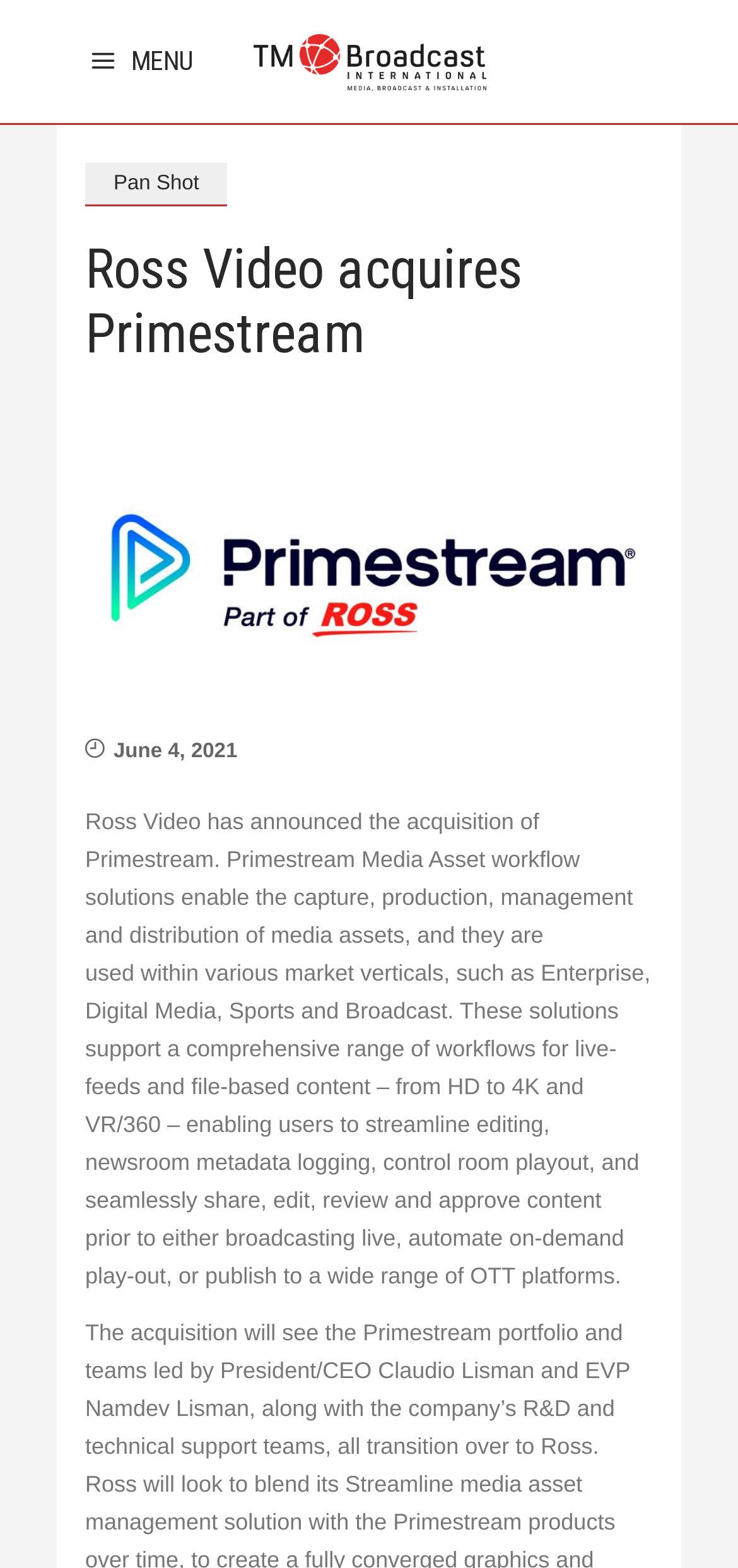Find the bounding box coordinates of the UI element according to this description: "Pan Shot".

[0.115, 0.104, 0.308, 0.132]